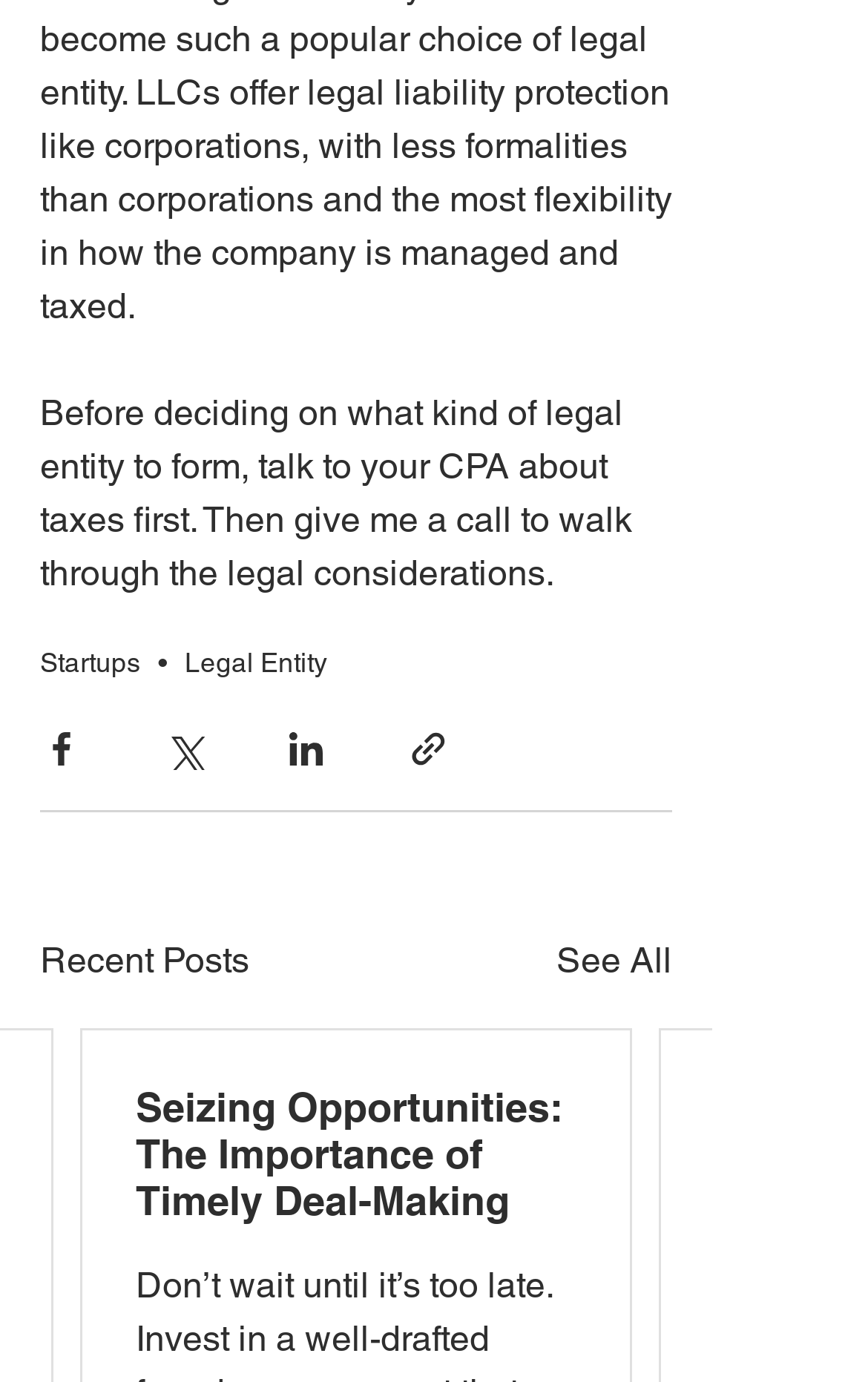Using a single word or phrase, answer the following question: 
What is the topic of the first link?

Startups